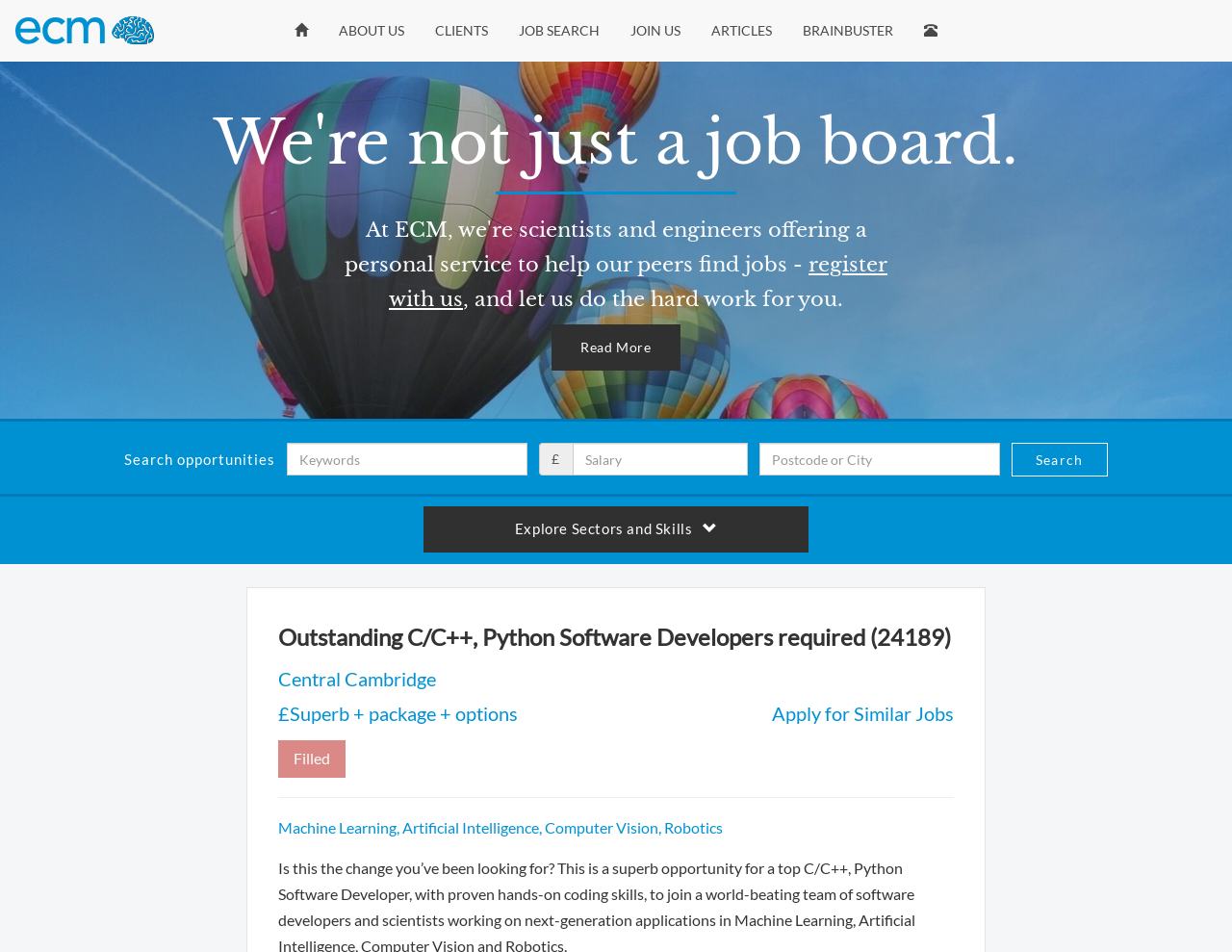How can I search for job opportunities?
Provide an in-depth and detailed answer to the question.

The webpage provides a search bar where users can enter keywords, salary range, and location to search for job opportunities. The search bar is located in the middle of the webpage, and users can enter their search criteria to find relevant job listings.